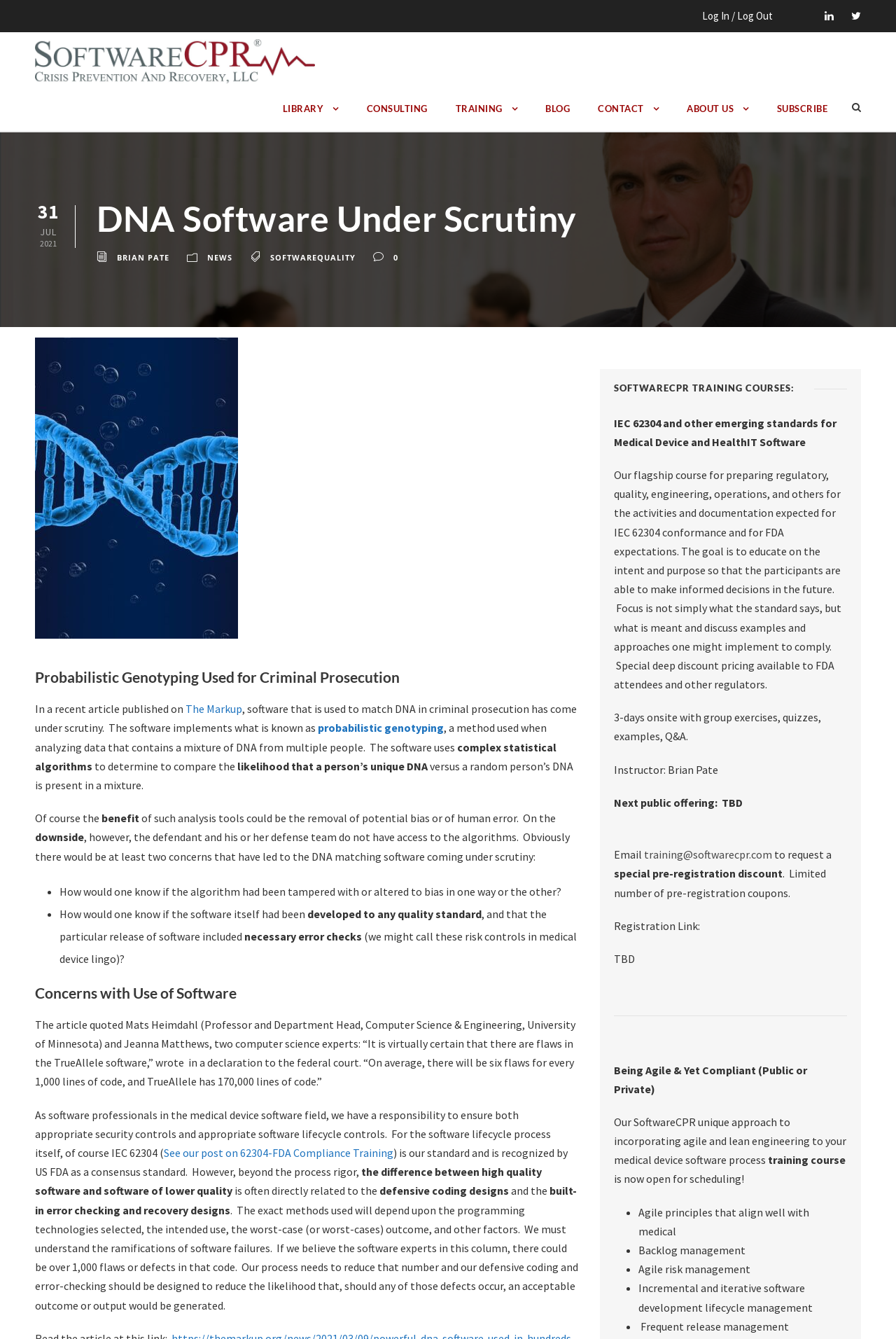Locate the headline of the webpage and generate its content.

DNA Software Under Scrutiny